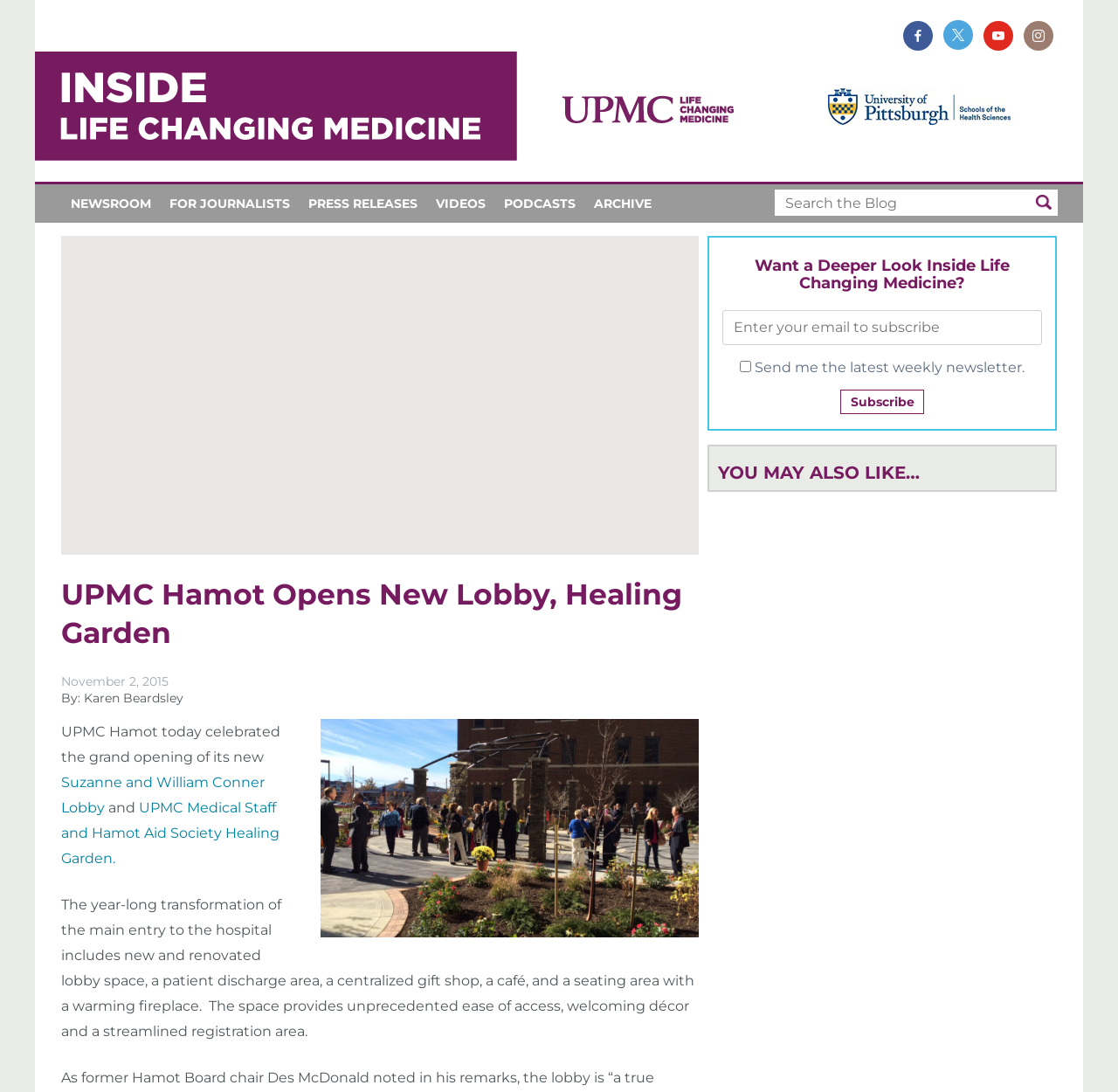Give an in-depth explanation of the webpage layout and content.

The webpage is about UPMC Hamot's new lobby and healing garden, with a grand opening celebration. At the top, there are four social media links and a search box with a button on the right side. Below the search box, there is a header section with a title "UPMC Hamot Opens New Lobby, Healing Garden" and a timestamp "November 2, 2015". The author of the article is Karen Beardsley.

On the left side of the page, there is a large image taking up most of the width, likely showing the new lobby or healing garden. Below the image, there is a paragraph of text describing the new facilities, including a patient discharge area, a gift shop, a café, and a seating area with a fireplace.

On the right side of the page, there is a section with a heading "Want a Deeper Look Inside Life Changing Medicine?" and a subscription form to enter an email address. There is also a checkbox to opt-in for a weekly newsletter and a "Subscribe" button.

Further down the page, there is another section with a heading "YOU MAY ALSO LIKE…" which likely contains related articles or links. At the top of the page, there are also several links to other sections of the website, including "NEWSROOM", "FOR JOURNALISTS", "PRESS RELEASES", "VIDEOS", "PODCASTS", and "ARCHIVE".